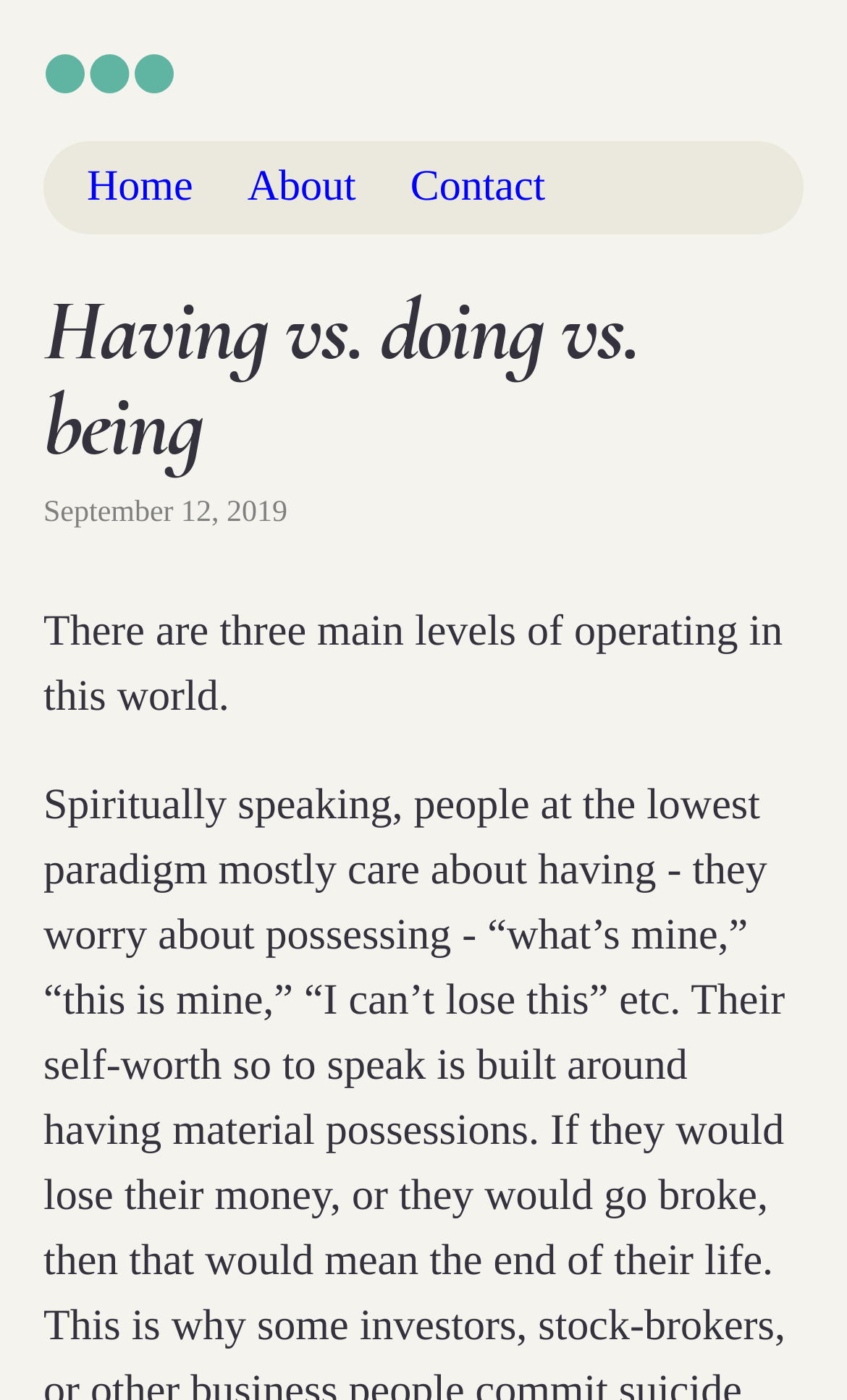How many links are in the top navigation bar? Using the information from the screenshot, answer with a single word or phrase.

3